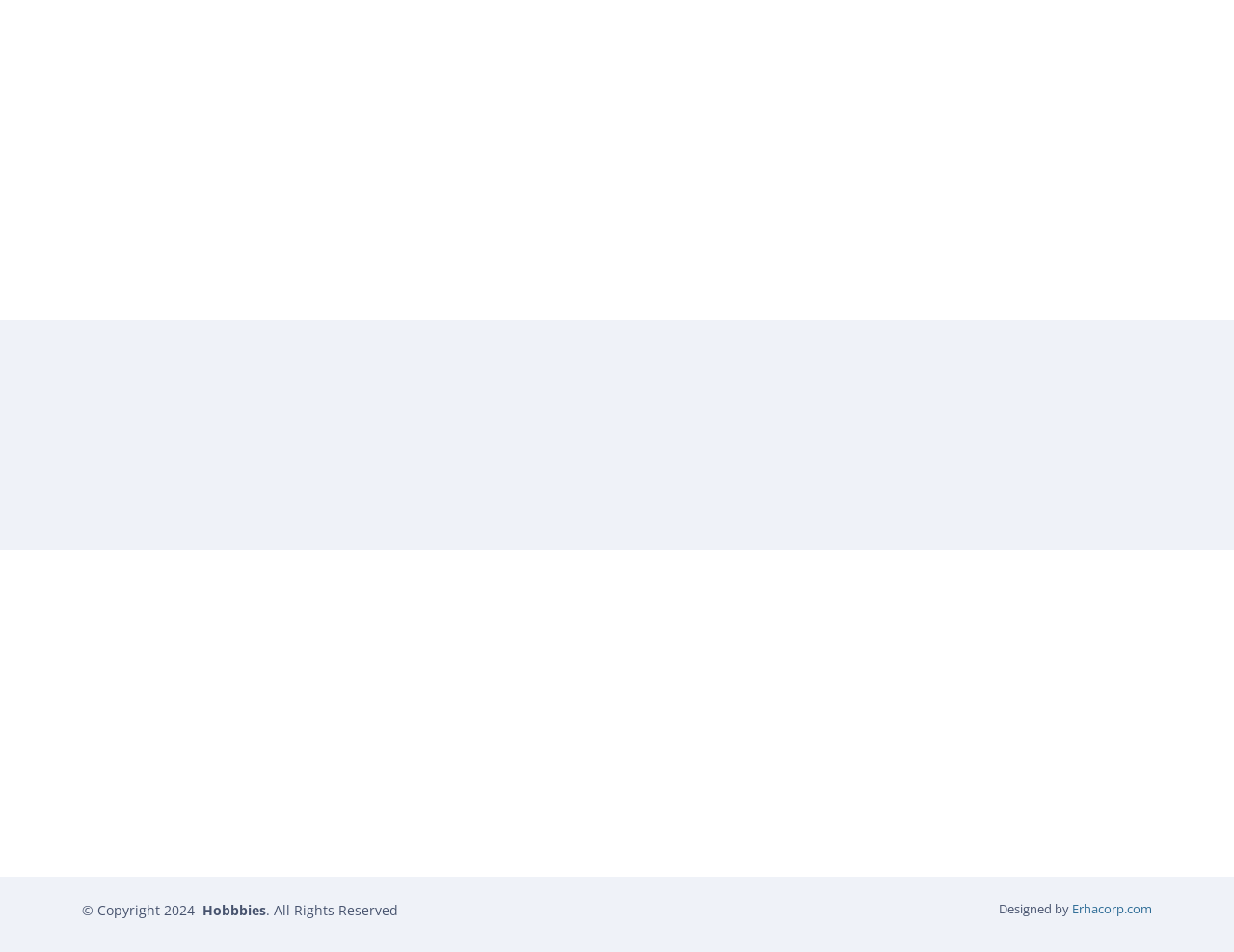Identify the bounding box coordinates of the clickable region necessary to fulfill the following instruction: "Subscribe to the newsletter". The bounding box coordinates should be four float numbers between 0 and 1, i.e., [left, top, right, bottom].

[0.621, 0.586, 0.711, 0.629]